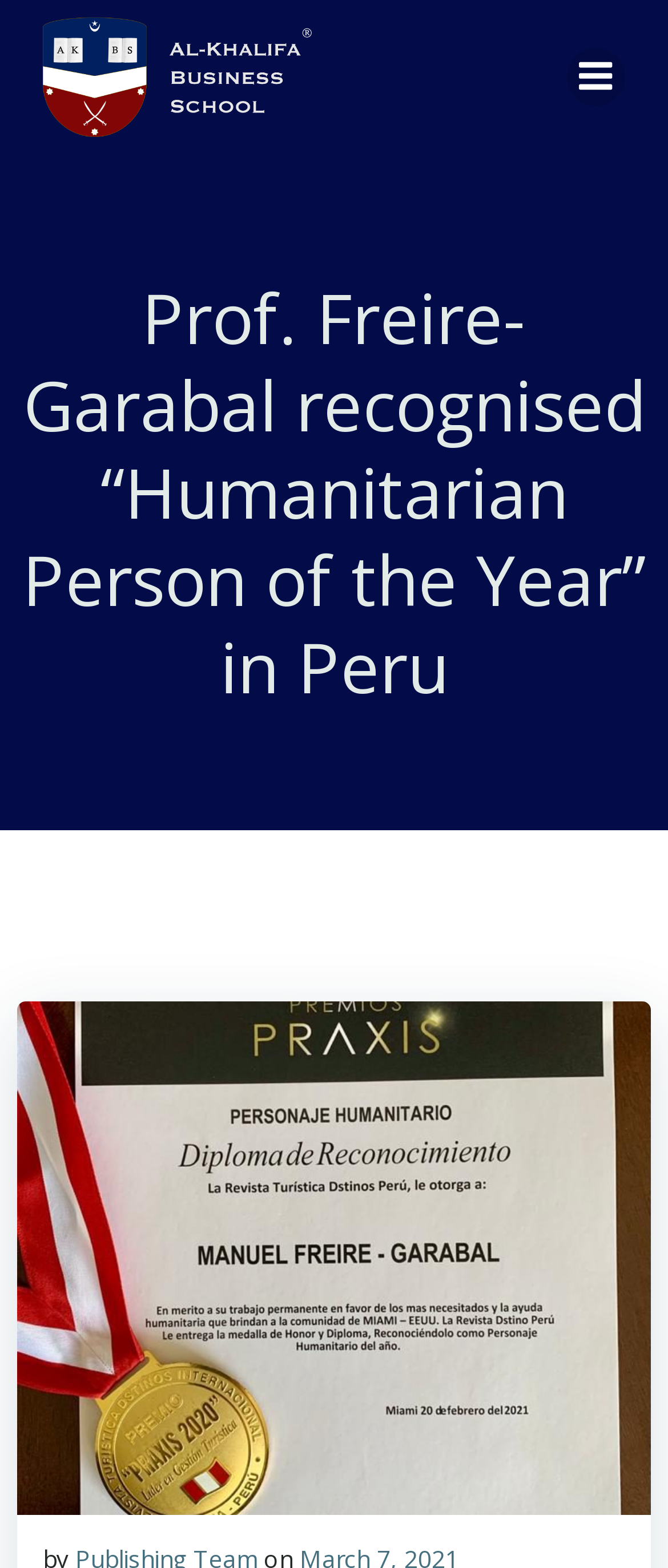Can you find and generate the webpage's heading?

Prof. Freire-Garabal recognised “Humanitarian Person of the Year” in Peru